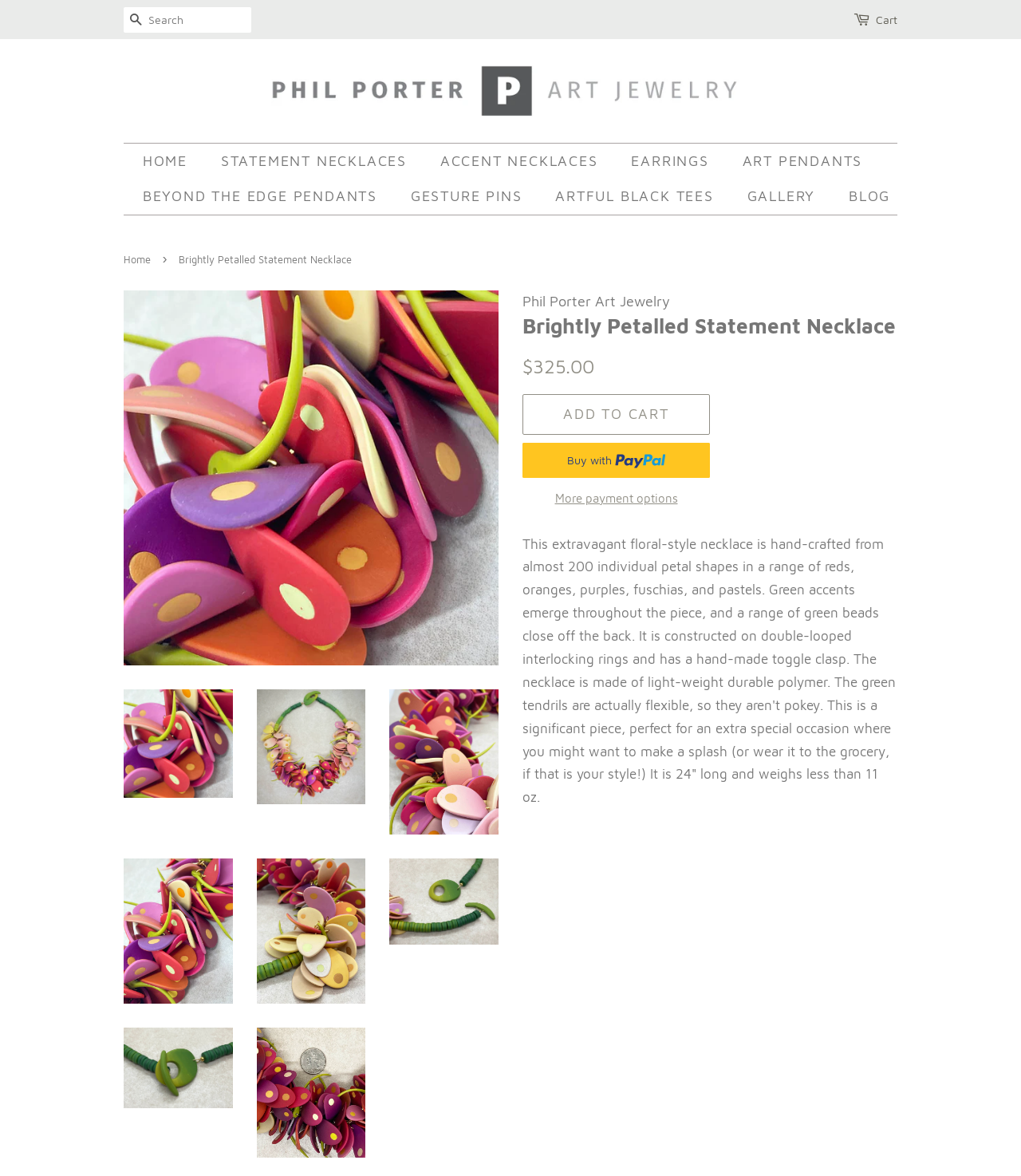Bounding box coordinates are specified in the format (top-left x, top-left y, bottom-right x, bottom-right y). All values are floating point numbers bounded between 0 and 1. Please provide the bounding box coordinate of the region this sentence describes: parent_node: SEARCH aria-label="Search" name="q" placeholder="Search"

[0.121, 0.006, 0.246, 0.028]